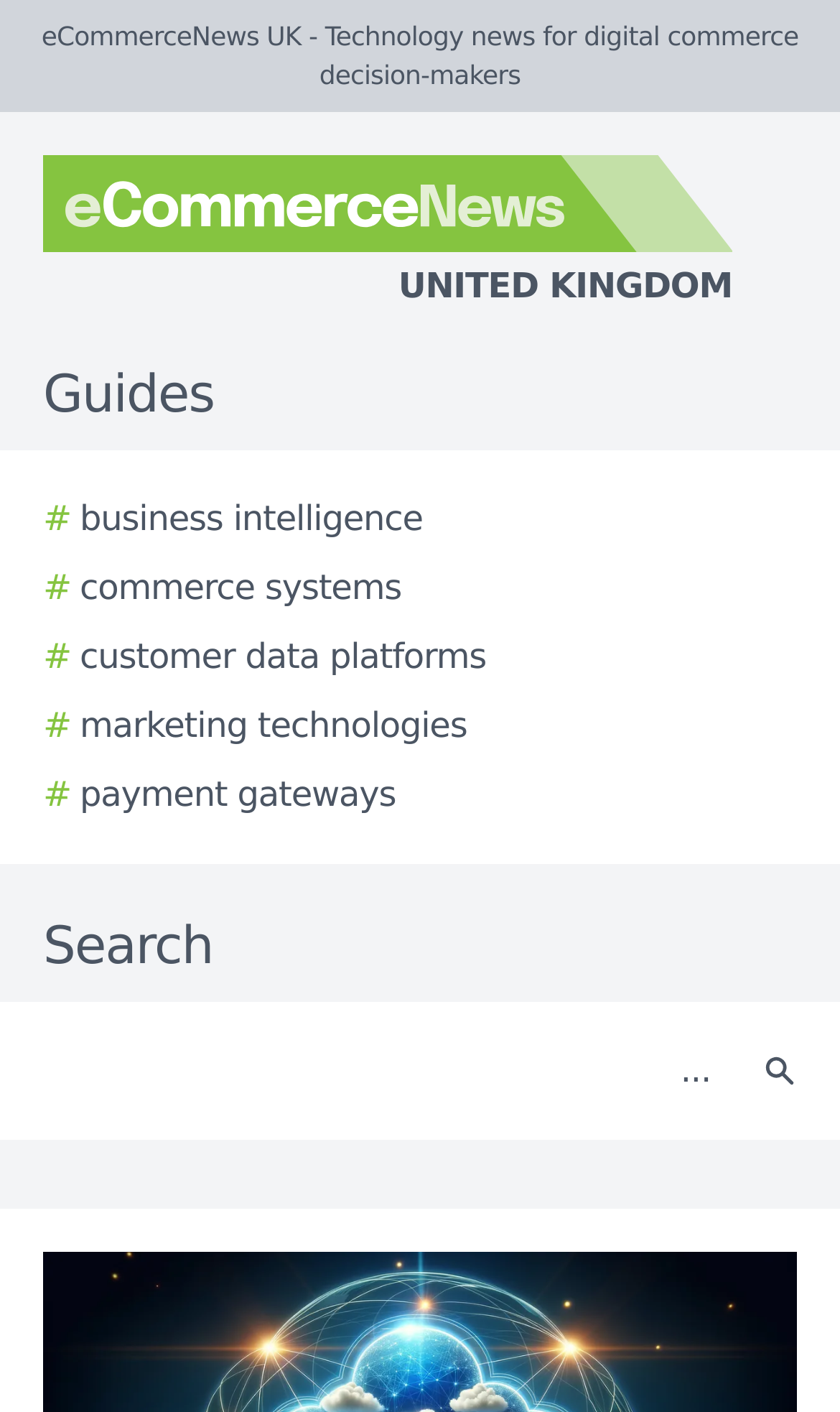Determine the bounding box coordinates of the clickable region to follow the instruction: "Click Search button".

[0.877, 0.722, 0.979, 0.795]